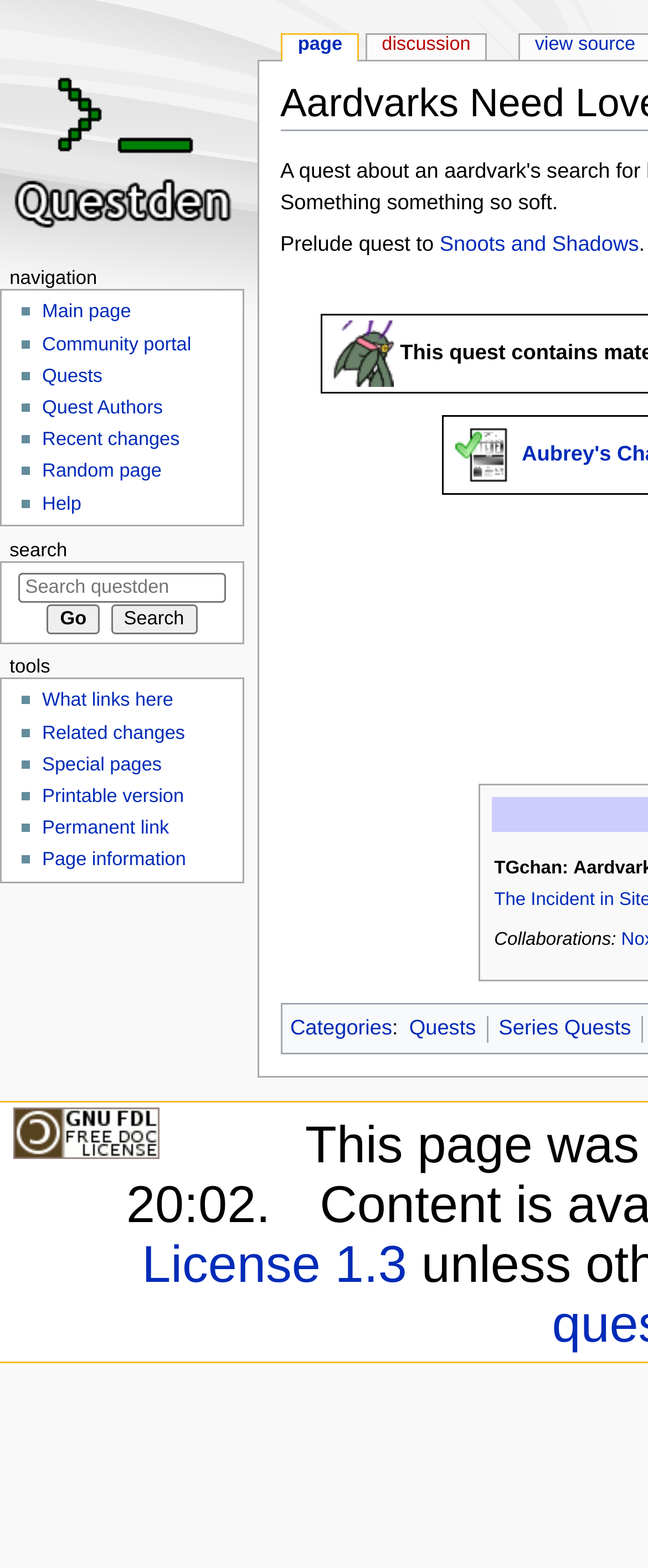With reference to the screenshot, provide a detailed response to the question below:
What is the last link in the 'tools' section?

I examined the 'tools' section and found the last link, which is 'Page information'. It has a key shortcut and is located at the bottom of the section.